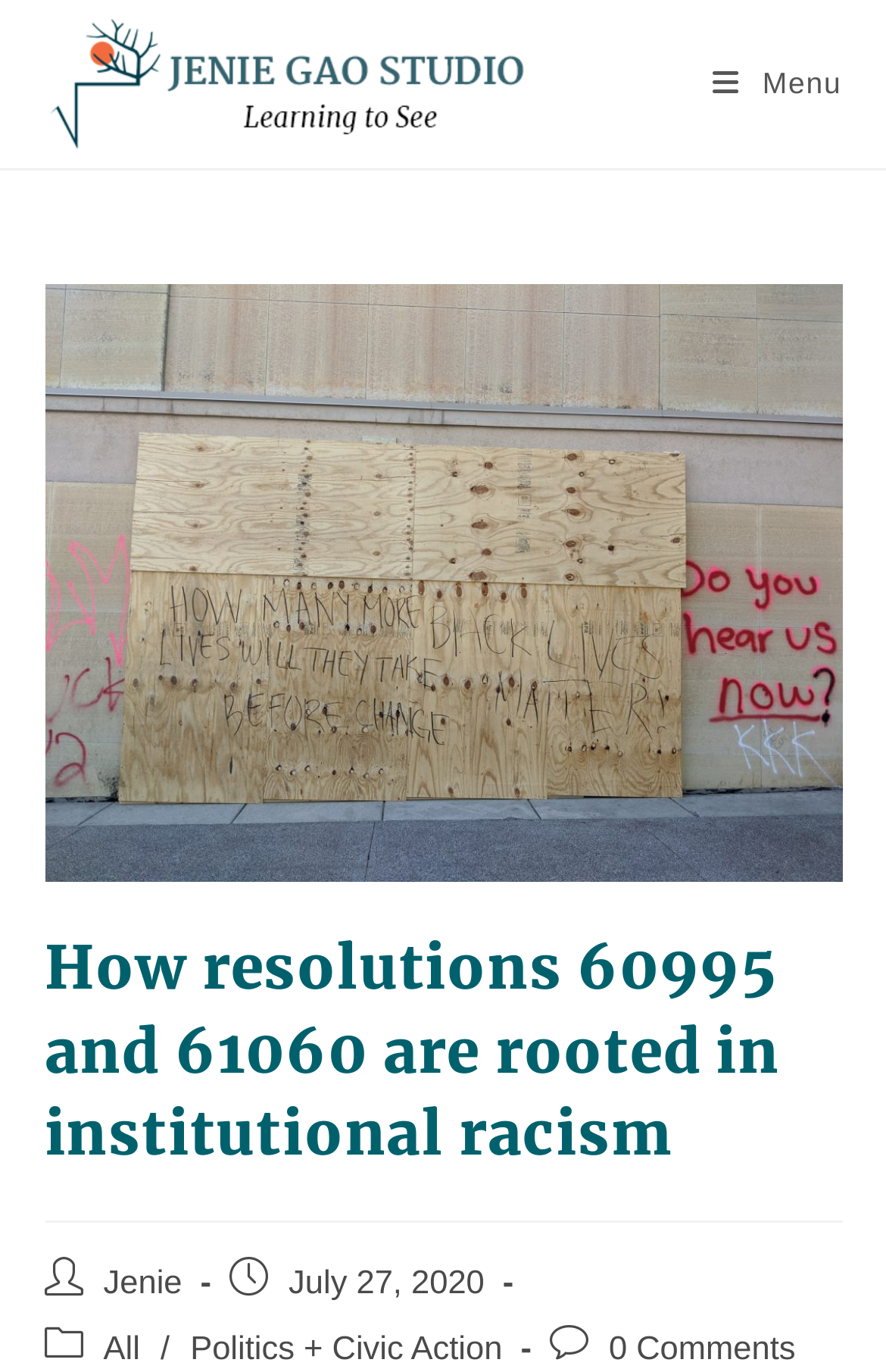Using the information from the screenshot, answer the following question thoroughly:
What is the name of the author of the post?

I found the answer by looking at the 'Post author:' section, which is located below the main heading. The text 'Jenie' is a link, indicating that it is the author's name.